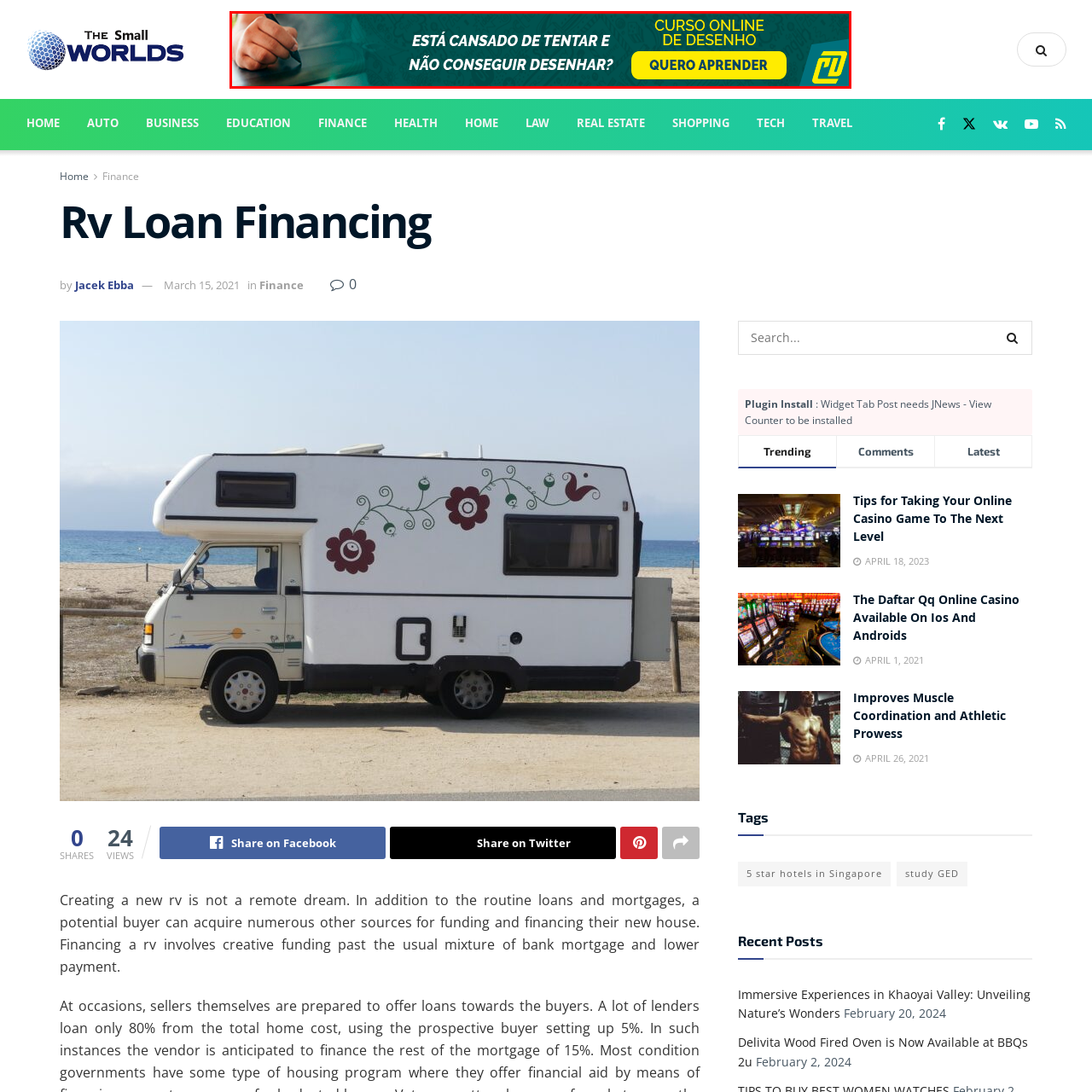Inspect the image surrounded by the red outline and respond to the question with a brief word or phrase:
What is the purpose of the button in the image?

To encourage immediate action